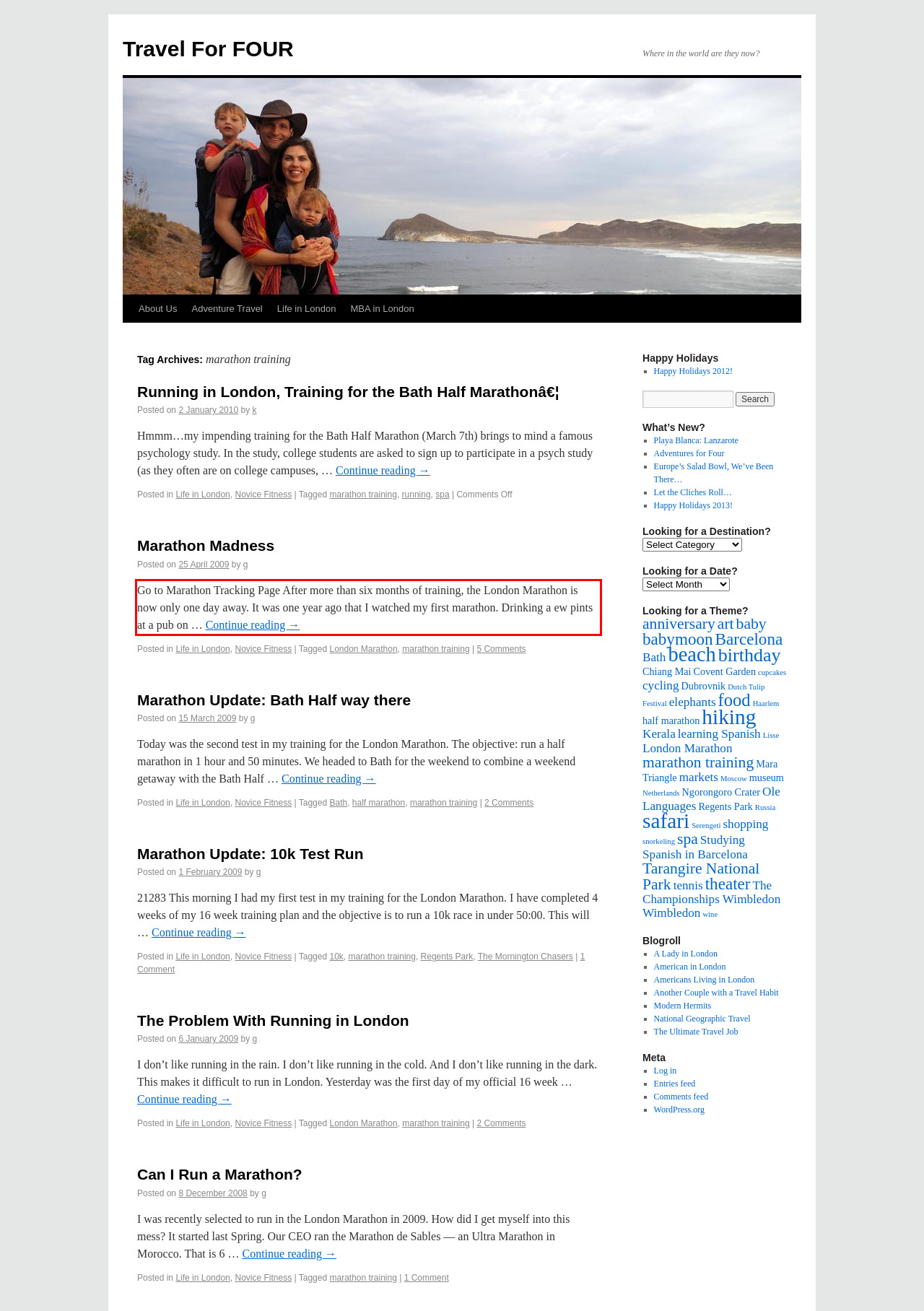Given a screenshot of a webpage, identify the red bounding box and perform OCR to recognize the text within that box.

Go to Marathon Tracking Page After more than six months of training, the London Marathon is now only one day away. It was one year ago that I watched my first marathon. Drinking a ew pints at a pub on … Continue reading →